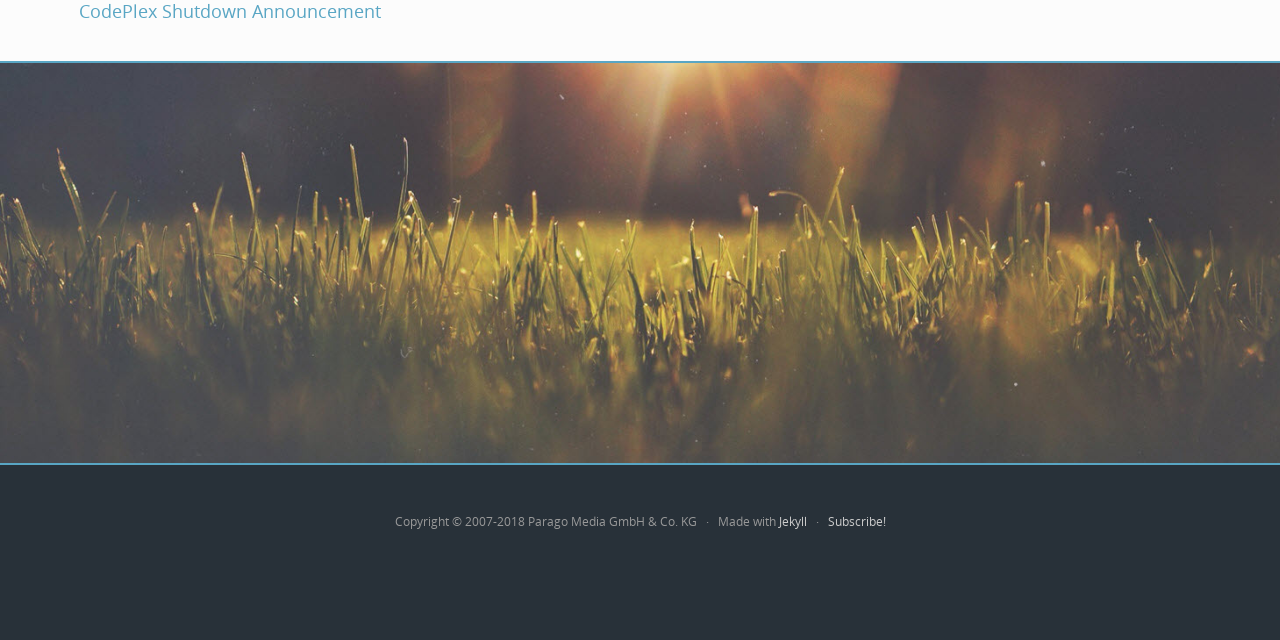Calculate the bounding box coordinates of the UI element given the description: "View All Posts".

None